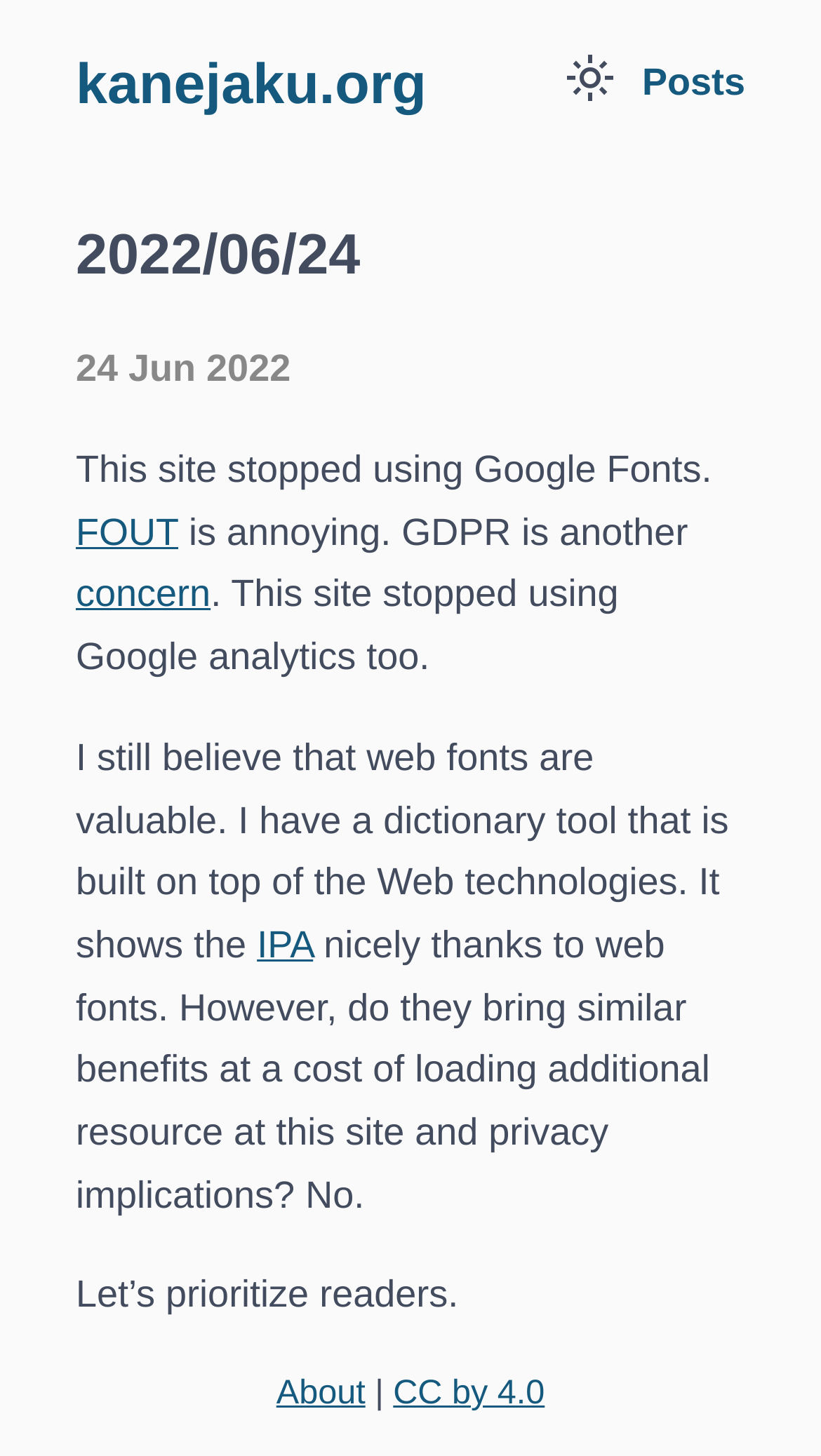Answer with a single word or phrase: 
What is the theme mode of the website?

Light mode